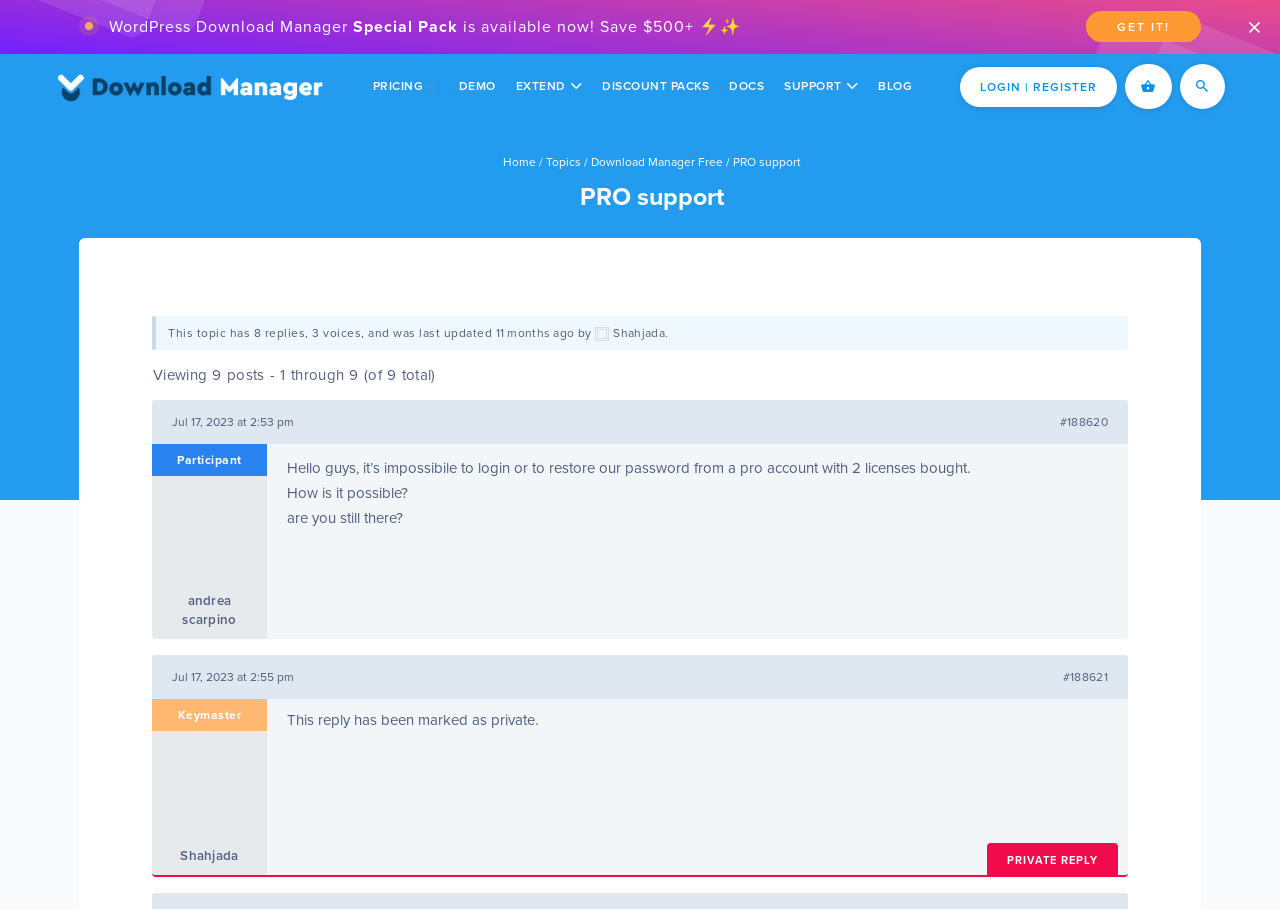Please identify the bounding box coordinates of the element that needs to be clicked to perform the following instruction: "Check the 'PRICING'".

[0.283, 0.059, 0.351, 0.131]